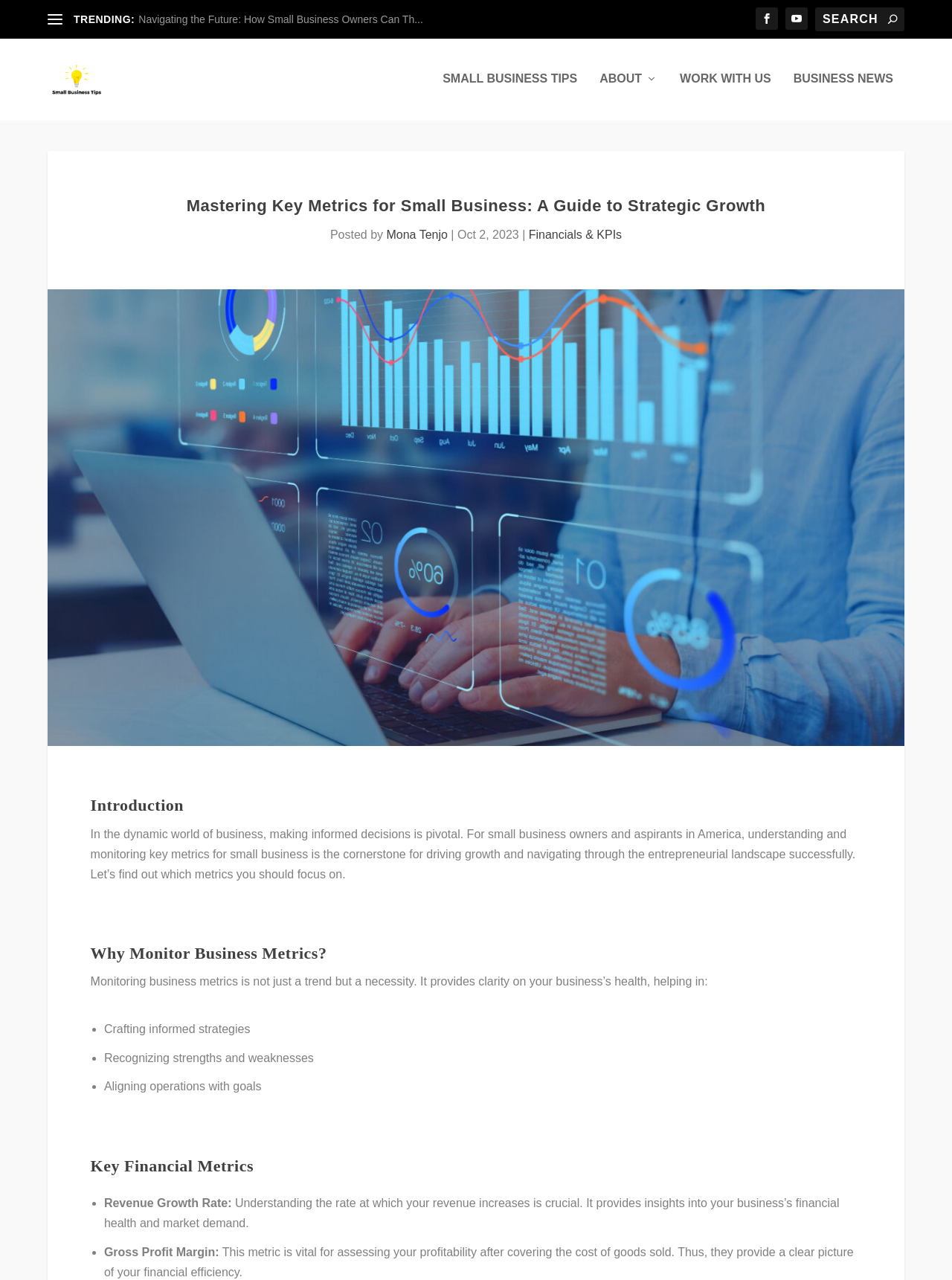Can you find the bounding box coordinates for the element to click on to achieve the instruction: "Read the article about navigating the future"?

[0.146, 0.01, 0.444, 0.02]